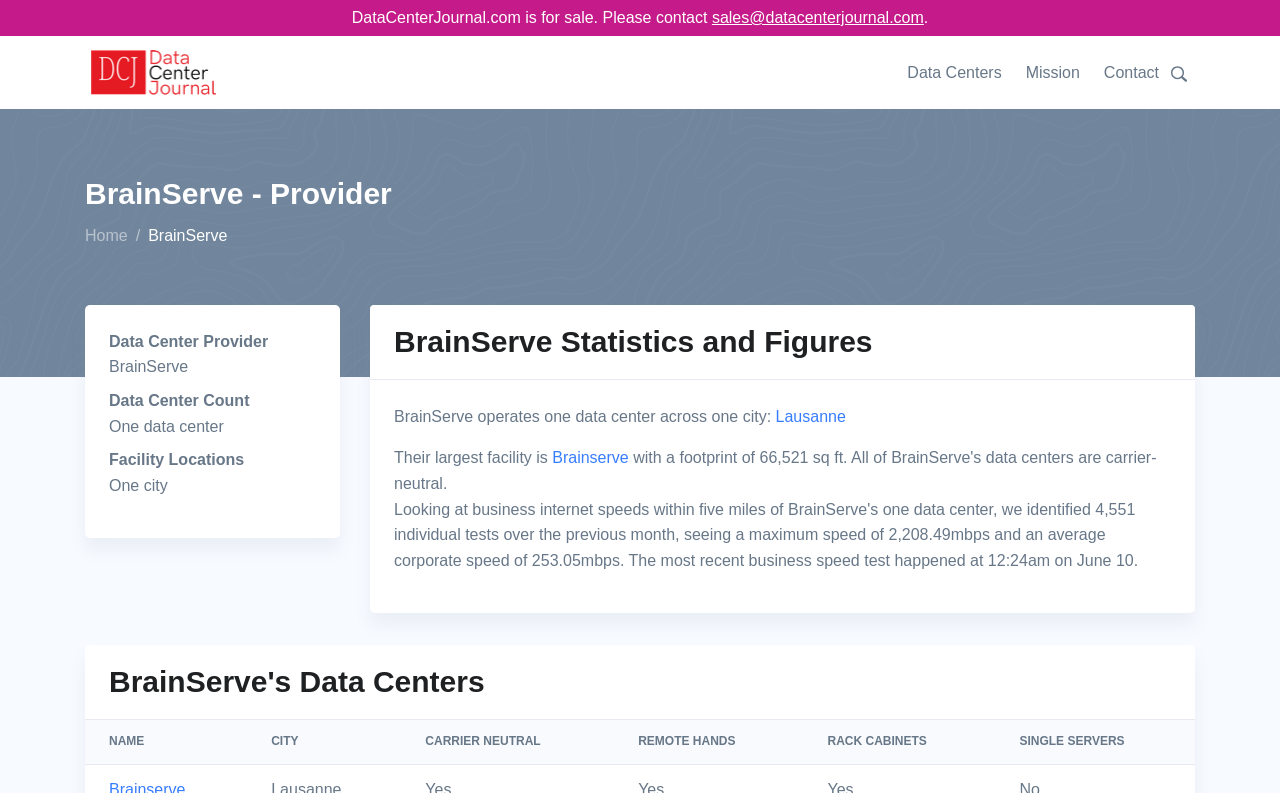Determine the bounding box coordinates of the target area to click to execute the following instruction: "Learn about BrainServe's mission."

[0.792, 0.045, 0.853, 0.138]